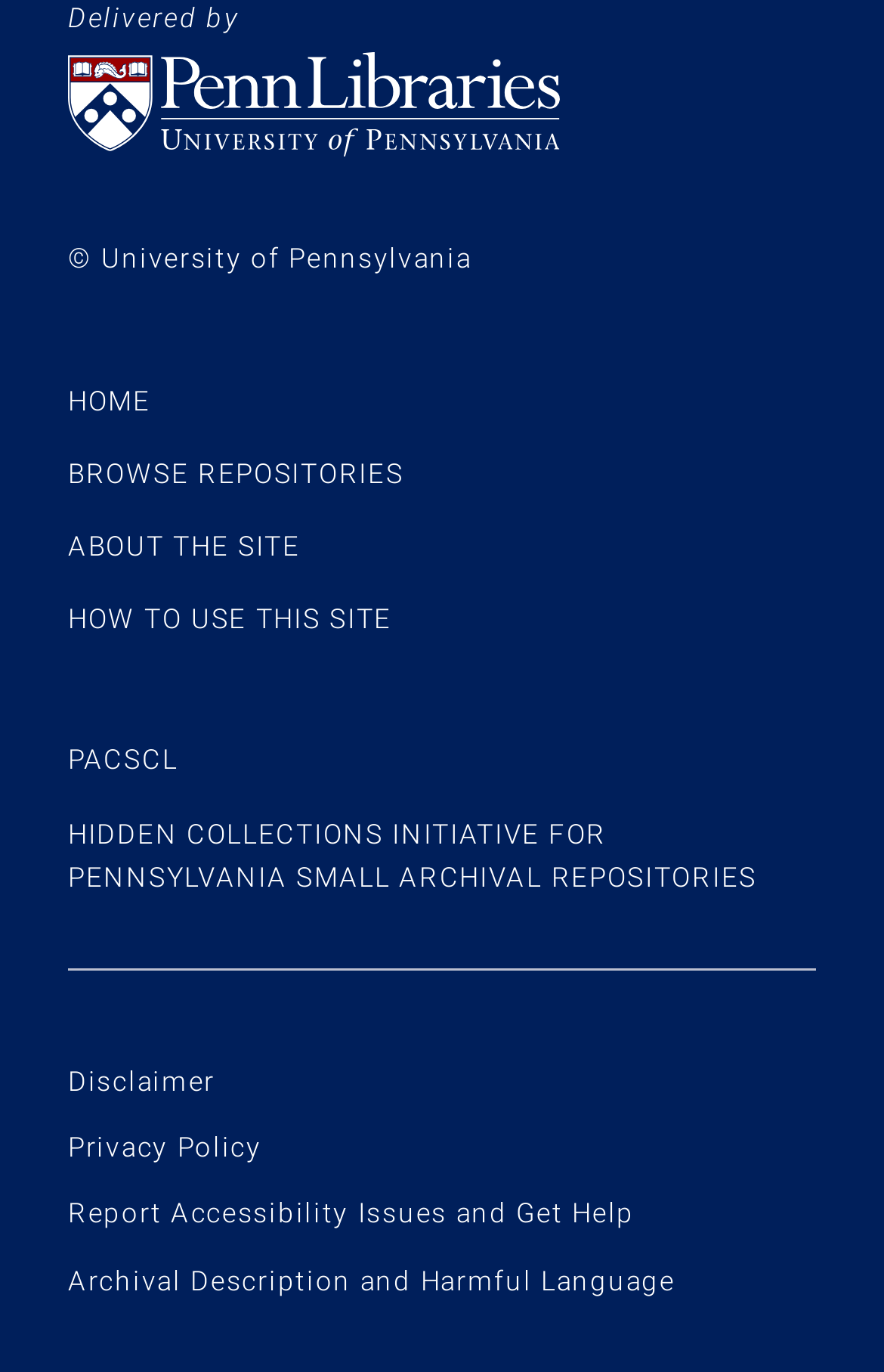What is the purpose of the 'Report Accessibility Issues and Get Help' link?
Please look at the screenshot and answer in one word or a short phrase.

To report accessibility issues